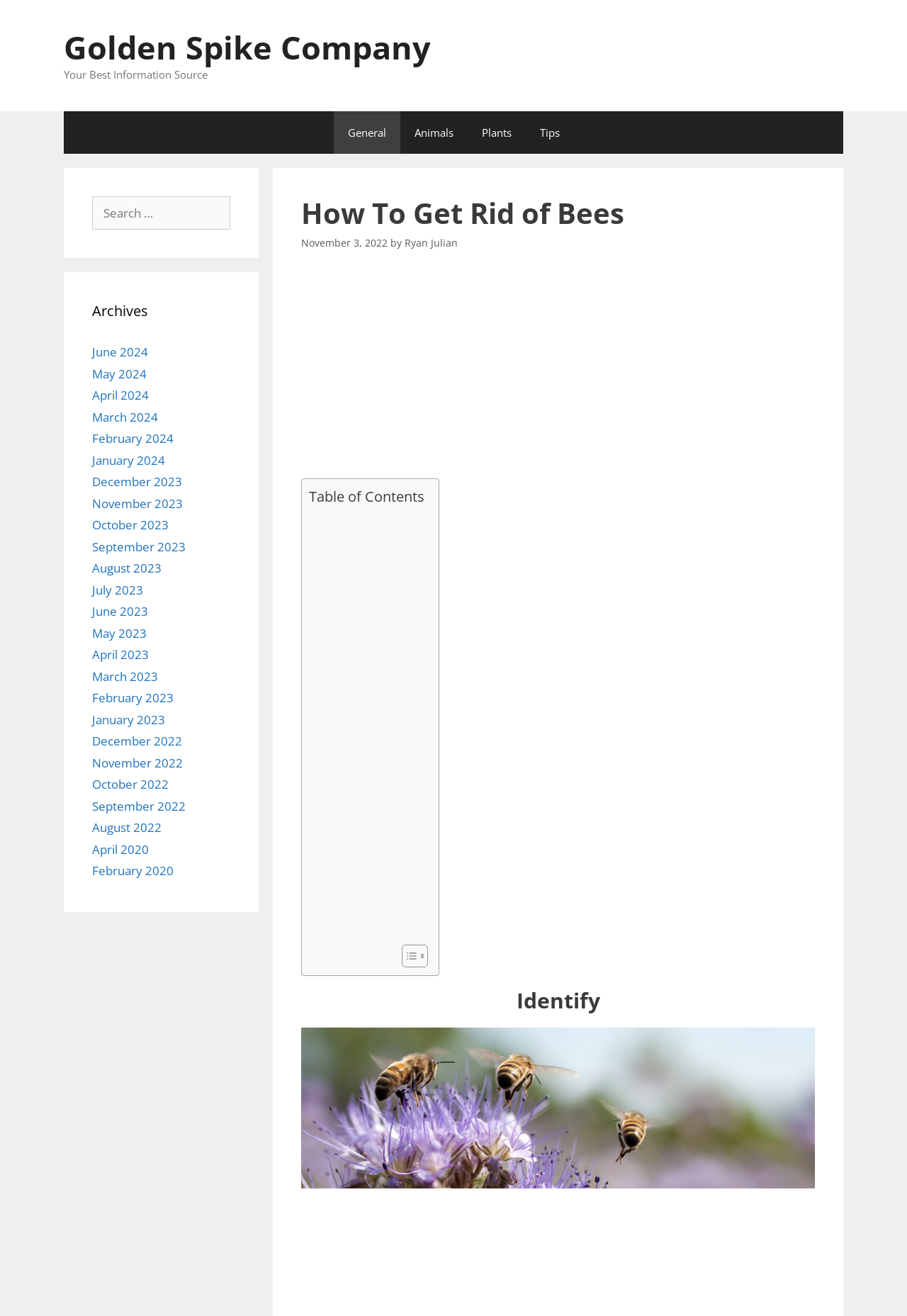Please identify the coordinates of the bounding box that should be clicked to fulfill this instruction: "Toggle the table of content".

[0.431, 0.717, 0.468, 0.736]